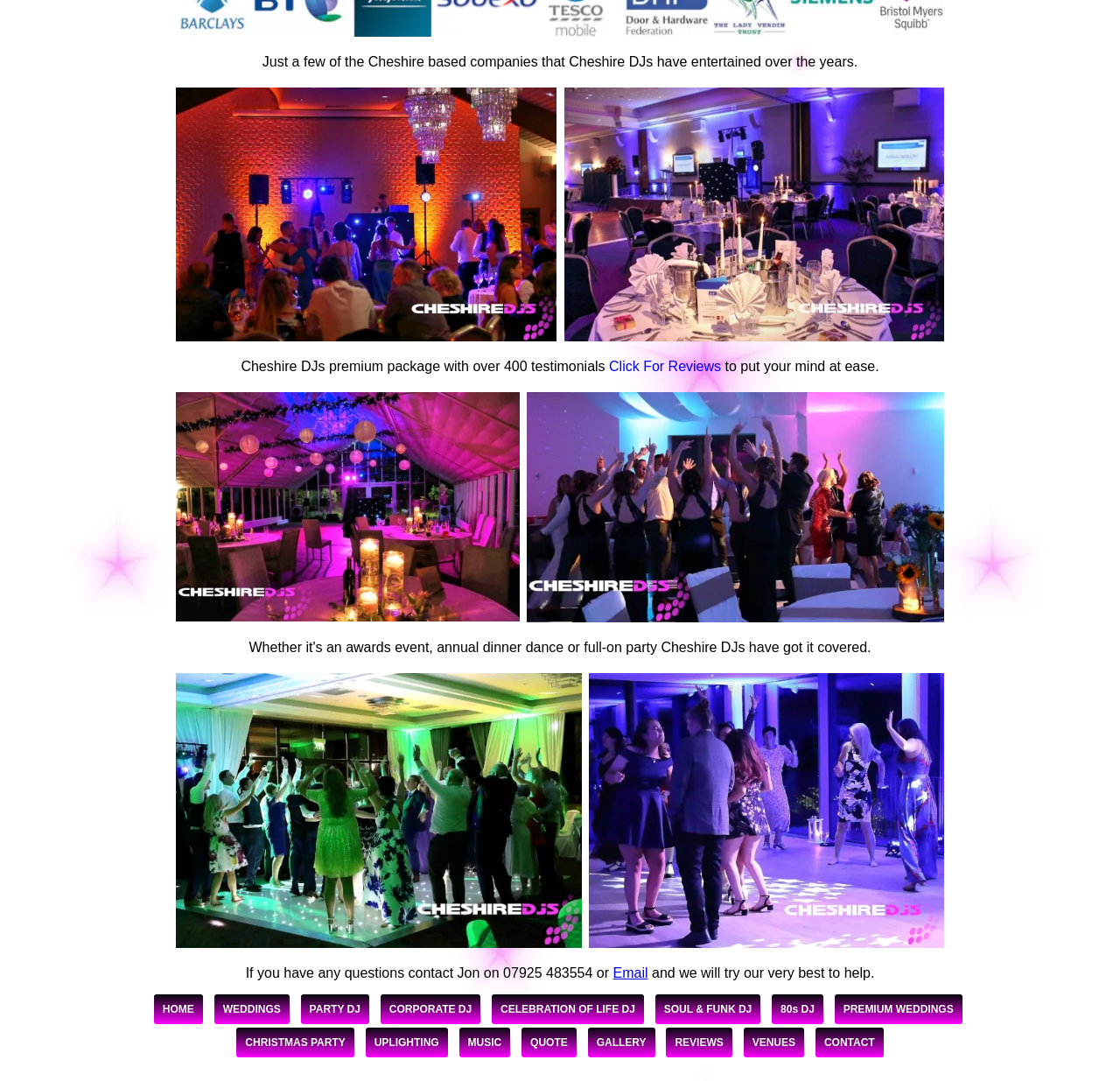Based on the element description SOUL & FUNK DJ, identify the bounding box coordinates for the UI element. The coordinates should be in the format (top-left x, top-left y, bottom-right x, bottom-right y) and within the 0 to 1 range.

[0.585, 0.92, 0.679, 0.947]